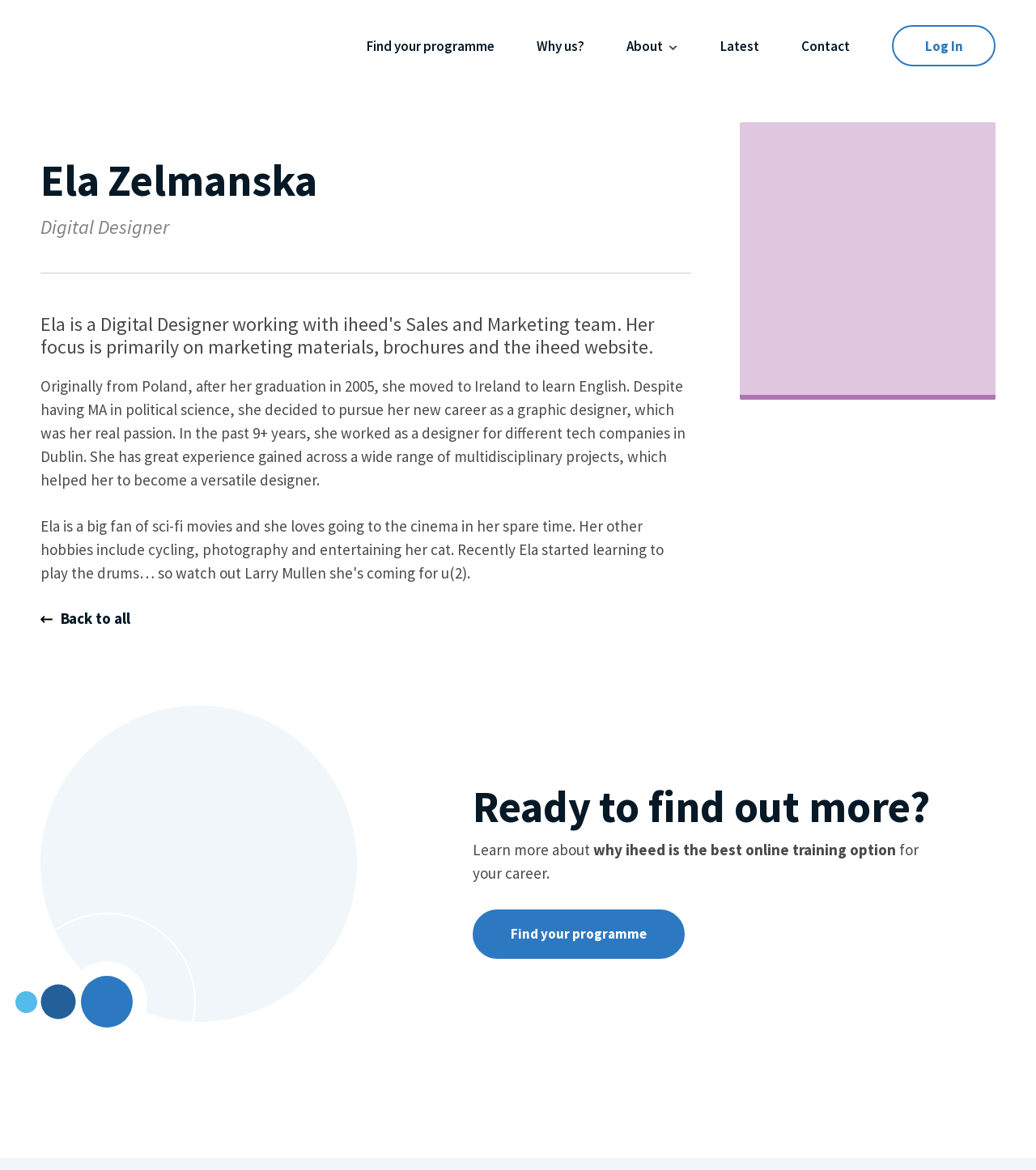Determine the bounding box coordinates for the clickable element to execute this instruction: "Click the 'Find your programme' link". Provide the coordinates as four float numbers between 0 and 1, i.e., [left, top, right, bottom].

[0.354, 0.033, 0.477, 0.046]